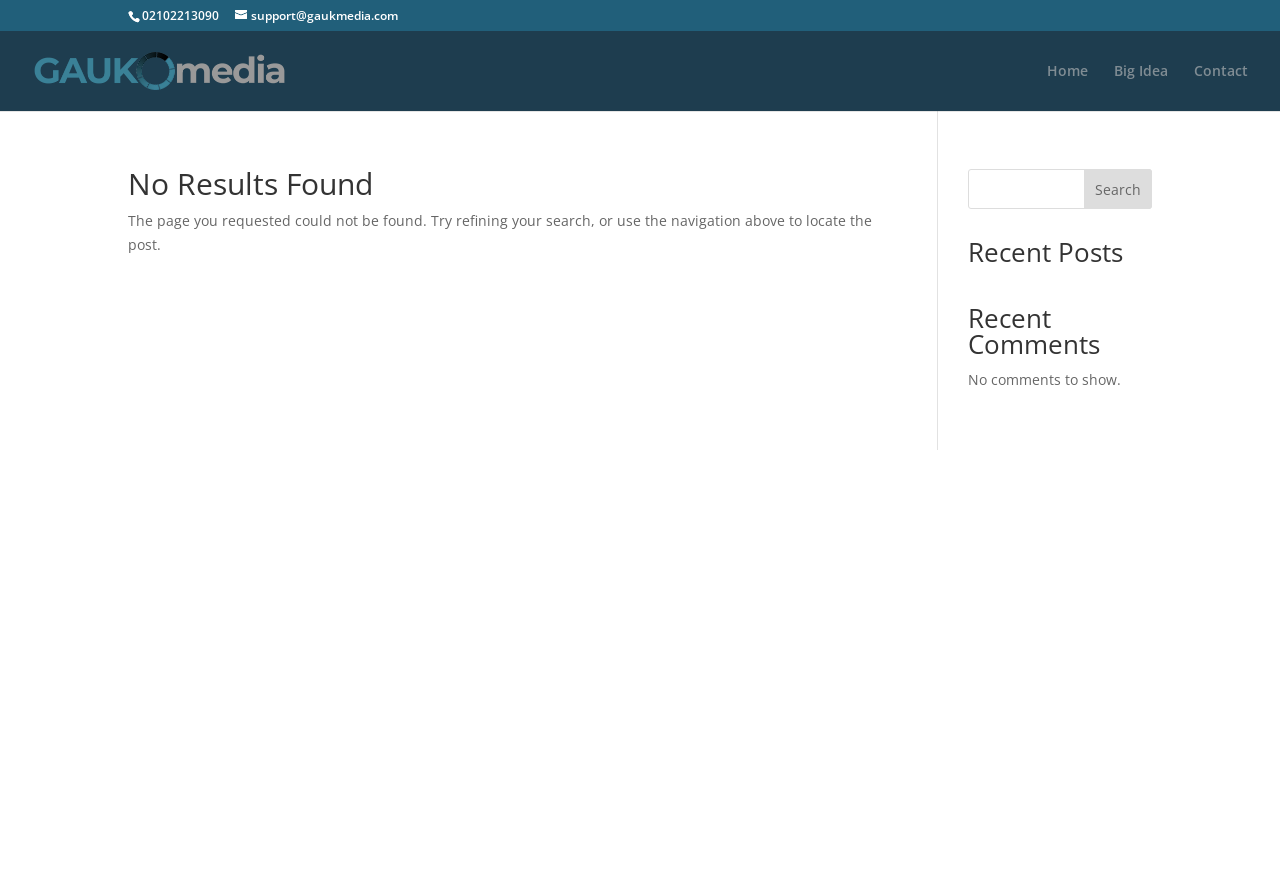Elaborate on the different components and information displayed on the webpage.

This webpage displays a 404 error message, indicating that the requested page could not be found. At the top left, there is a phone number "02102213090" and an email address "support@gaukmedia.com" for support. Next to them is the website's logo, "GAUK Media | We do BIG ideas", which is also a link.

Below the logo, there are three navigation links: "Home", "Big Idea", and "Contact", aligned horizontally from left to right. 

The main content area is divided into two sections. On the left, there is an article section with a heading "No Results Found" and a paragraph of text explaining that the requested page could not be found and suggesting to refine the search or use the navigation above.

On the right, there is a search bar with a search button labeled "Search". Below the search bar, there are two headings: "Recent Posts" and "Recent Comments". Under the "Recent Comments" heading, there is a message "No comments to show."